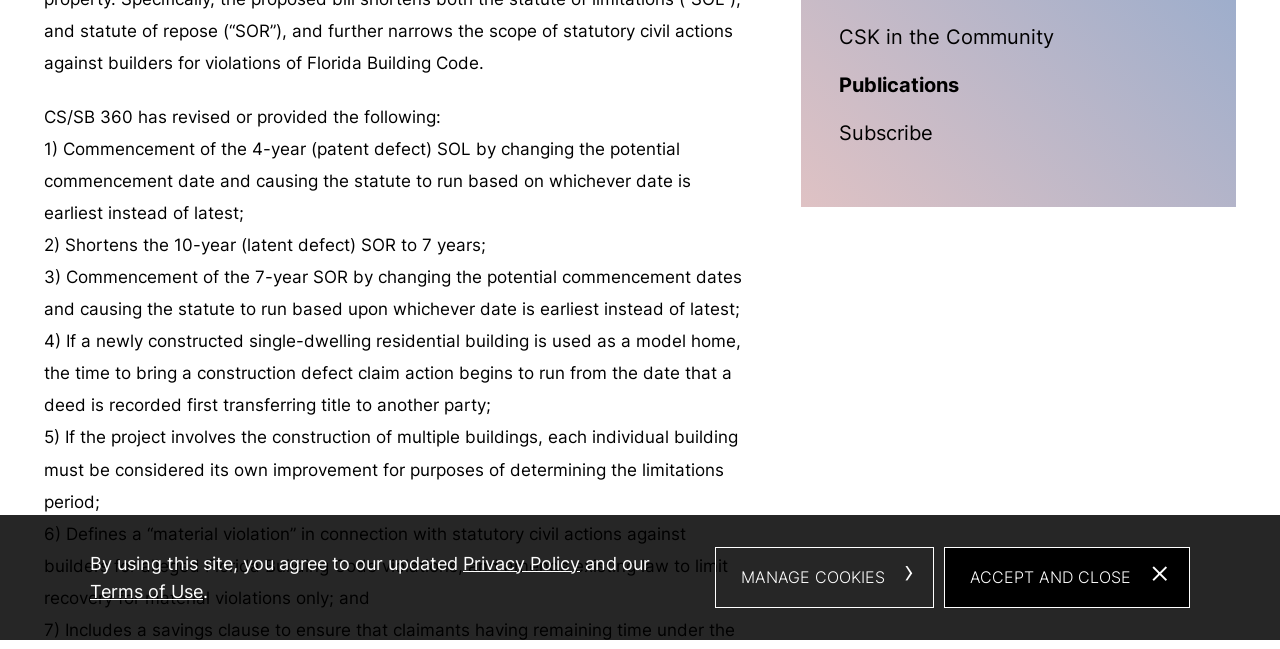Using the description "Privacy Policy", locate and provide the bounding box of the UI element.

[0.362, 0.851, 0.453, 0.883]